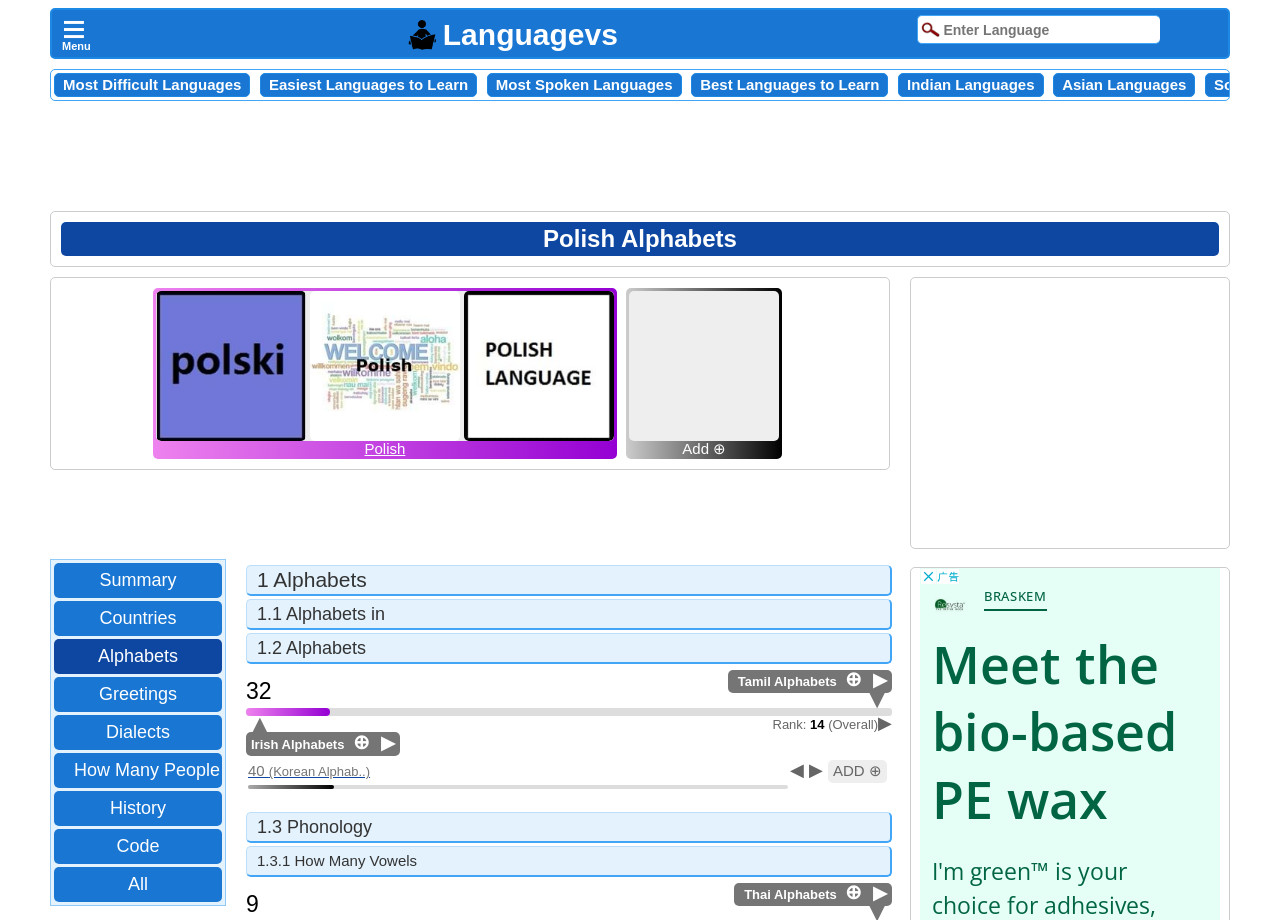Utilize the information from the image to answer the question in detail:
How many vowels are in Polish language?

The webpage has a static text '9' next to 'Polish : How Many Vowels', indicating that there are 9 vowels in Polish language.